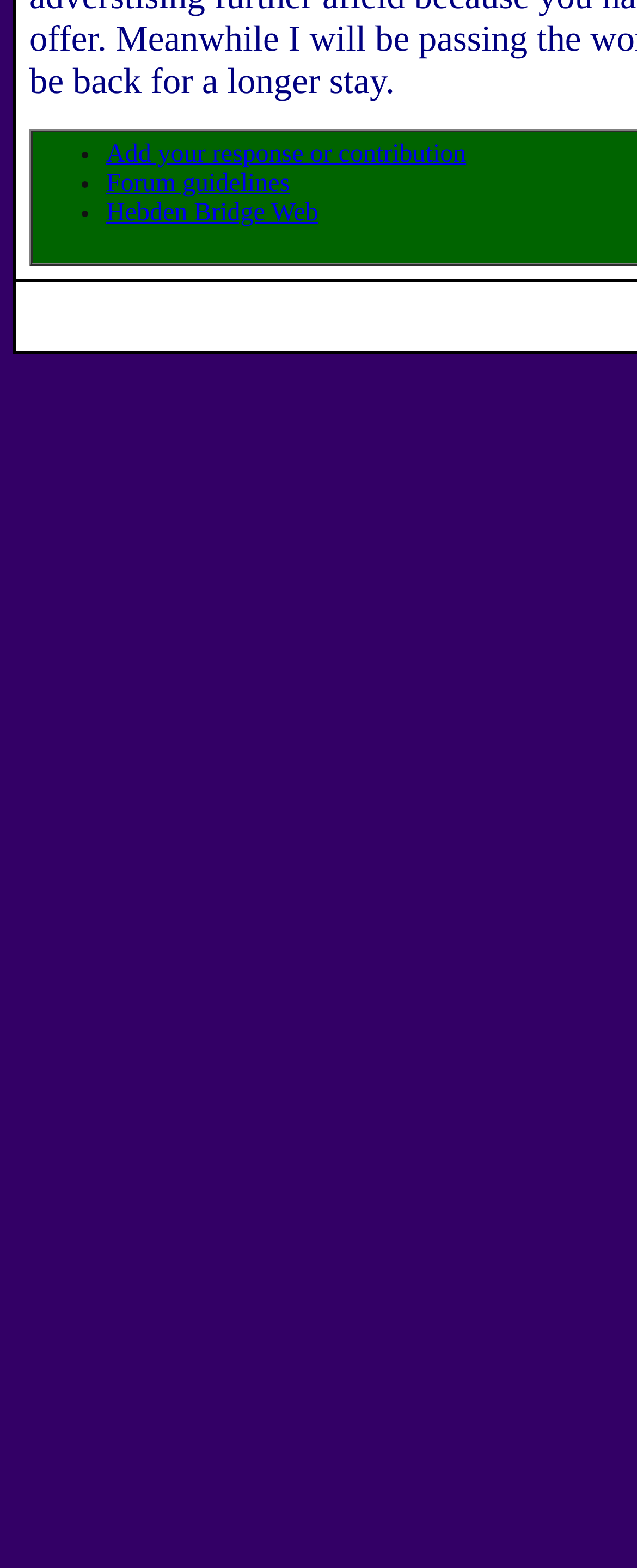Given the element description Missouri Vinyl Products, identify the bounding box coordinates for the UI element on the webpage screenshot. The format should be (top-left x, top-left y, bottom-right x, bottom-right y), with values between 0 and 1.

None